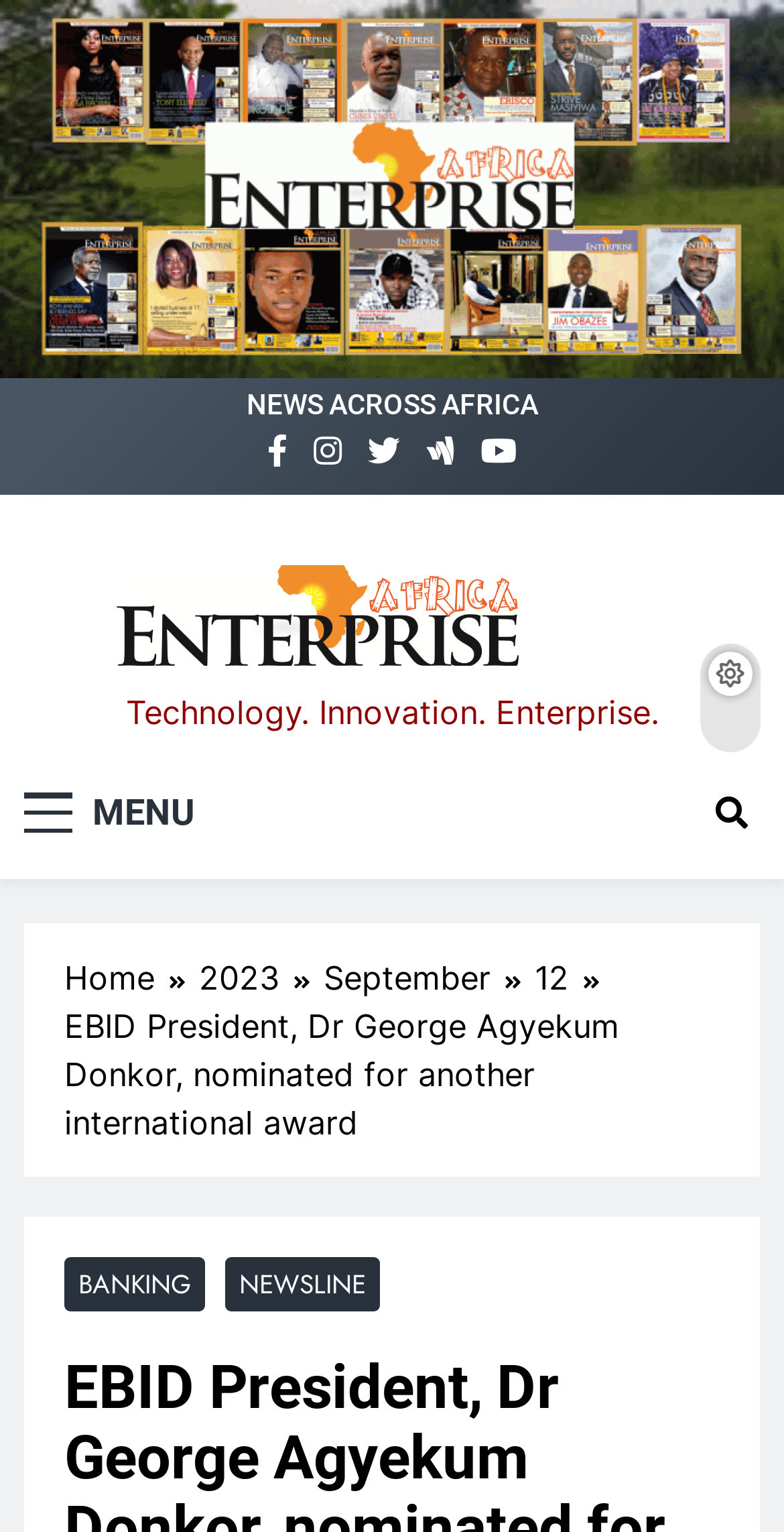What is the tagline of Africa Enterprise?
Please provide a comprehensive answer based on the details in the screenshot.

The answer can be found in the image description of the Africa Enterprise logo, which has a tagline 'Technology. Innovation. Enterprise.'.